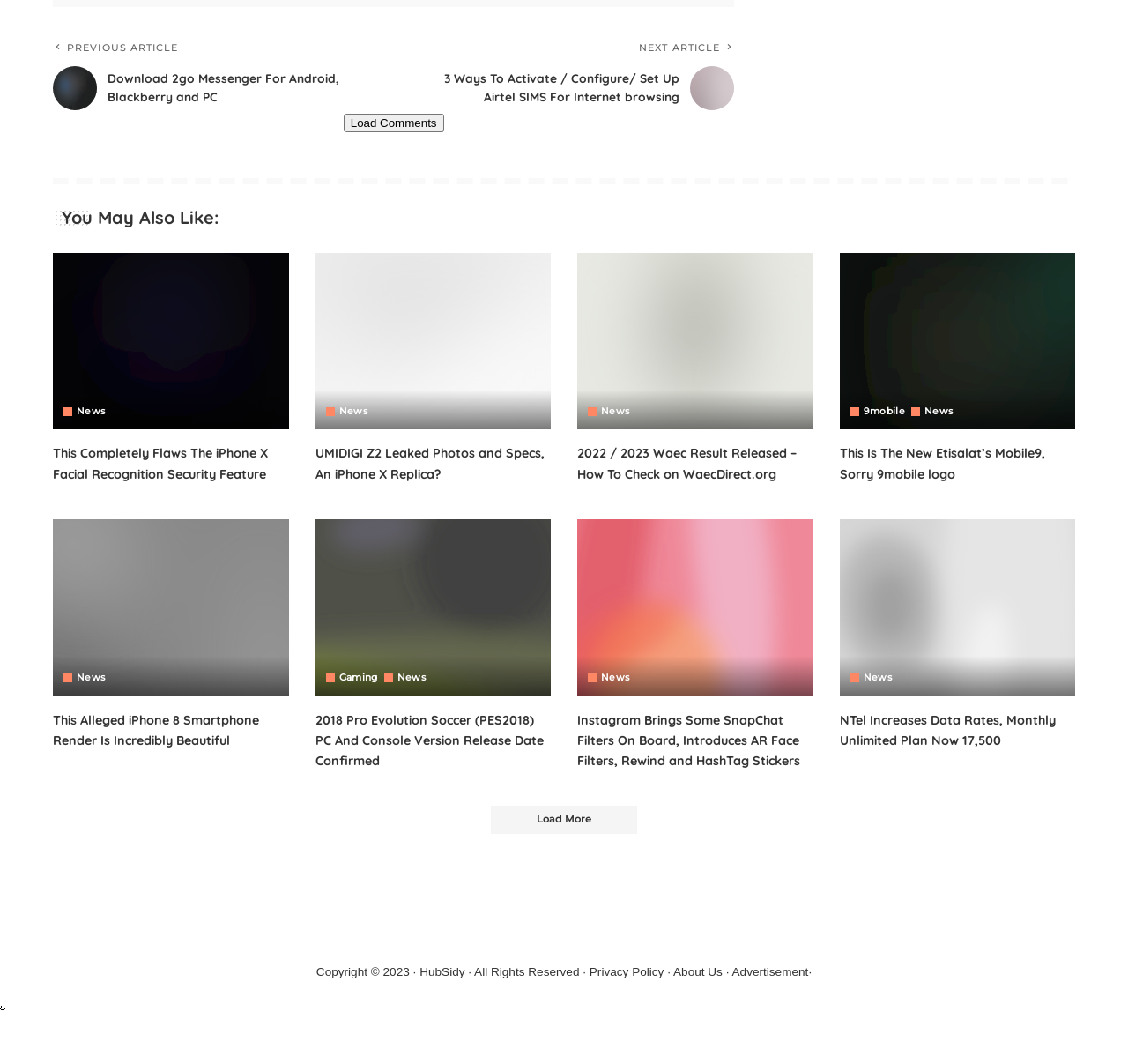Find the bounding box coordinates for the area that should be clicked to accomplish the instruction: "Load more articles".

[0.422, 0.796, 0.578, 0.826]